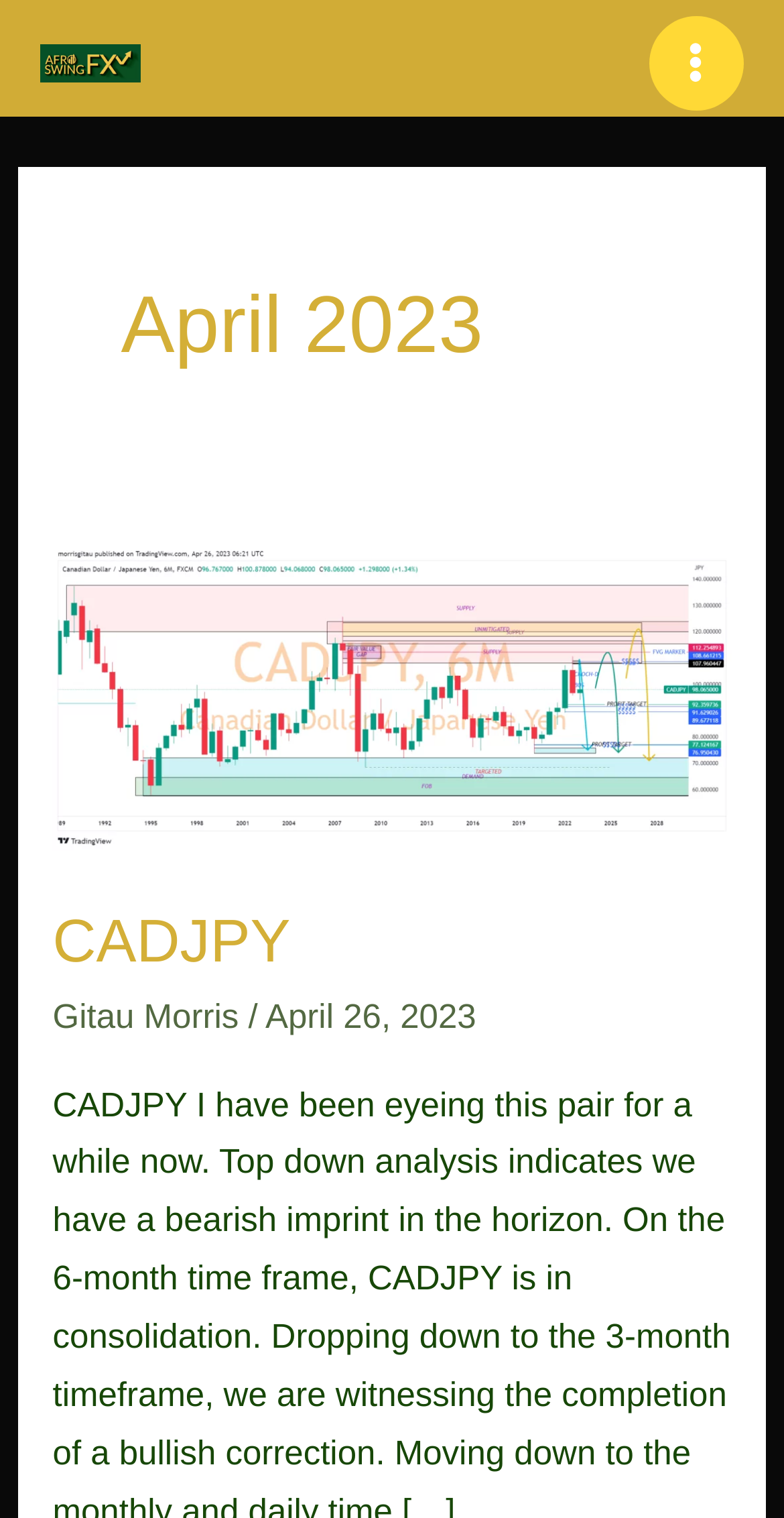What is the logo of the website?
Carefully analyze the image and provide a thorough answer to the question.

I can see an image with the description 'AFROSWINGFX LOGO' at the top of the webpage which suggests that it is the logo of the website.